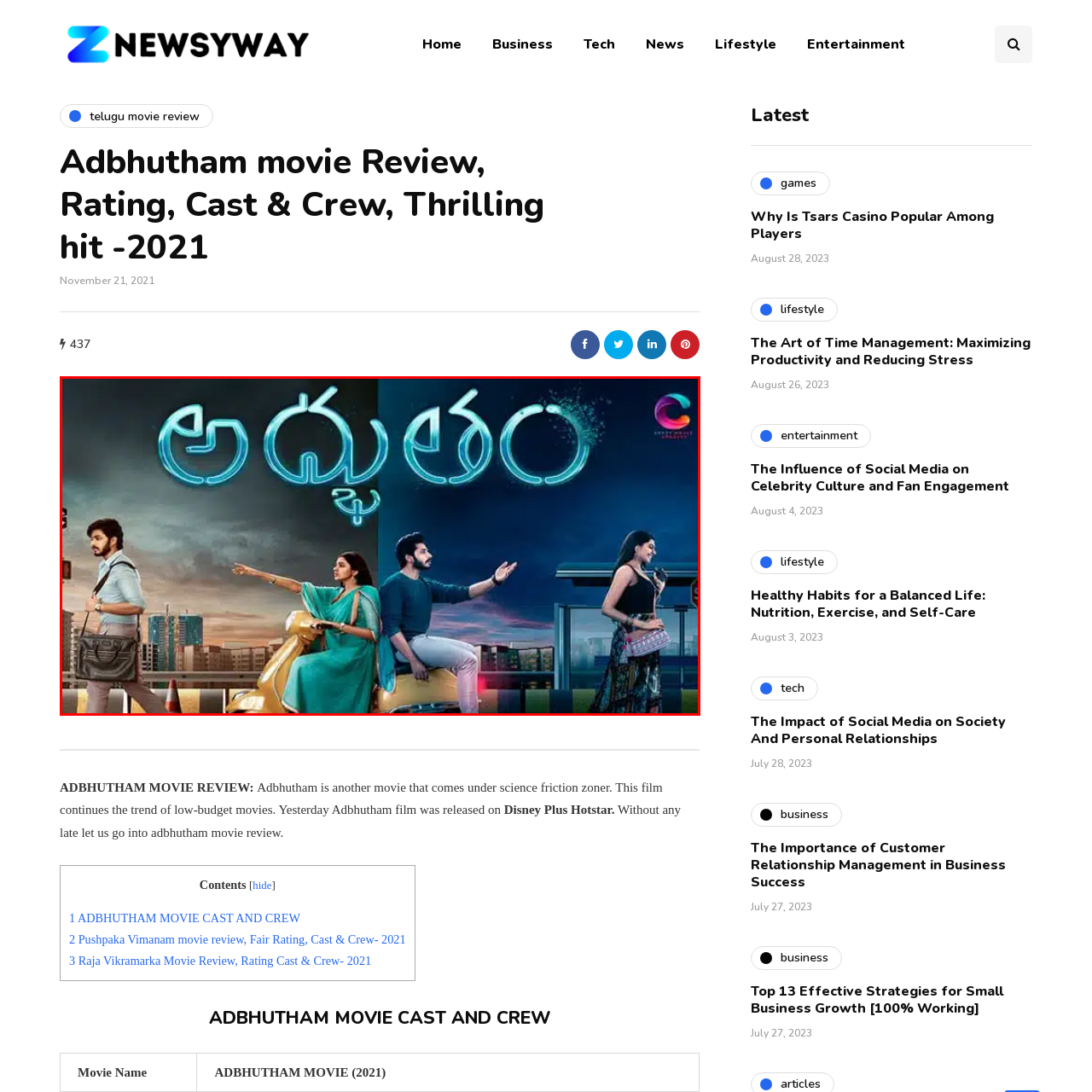How many characters are shown in the image?
Focus on the image highlighted by the red bounding box and deliver a thorough explanation based on what you see.

The image features a split design, with the left side showing one character wearing a light blue shirt and carrying a messenger bag, and the right side showing another character dressed in a blue shirt sitting on a bench.